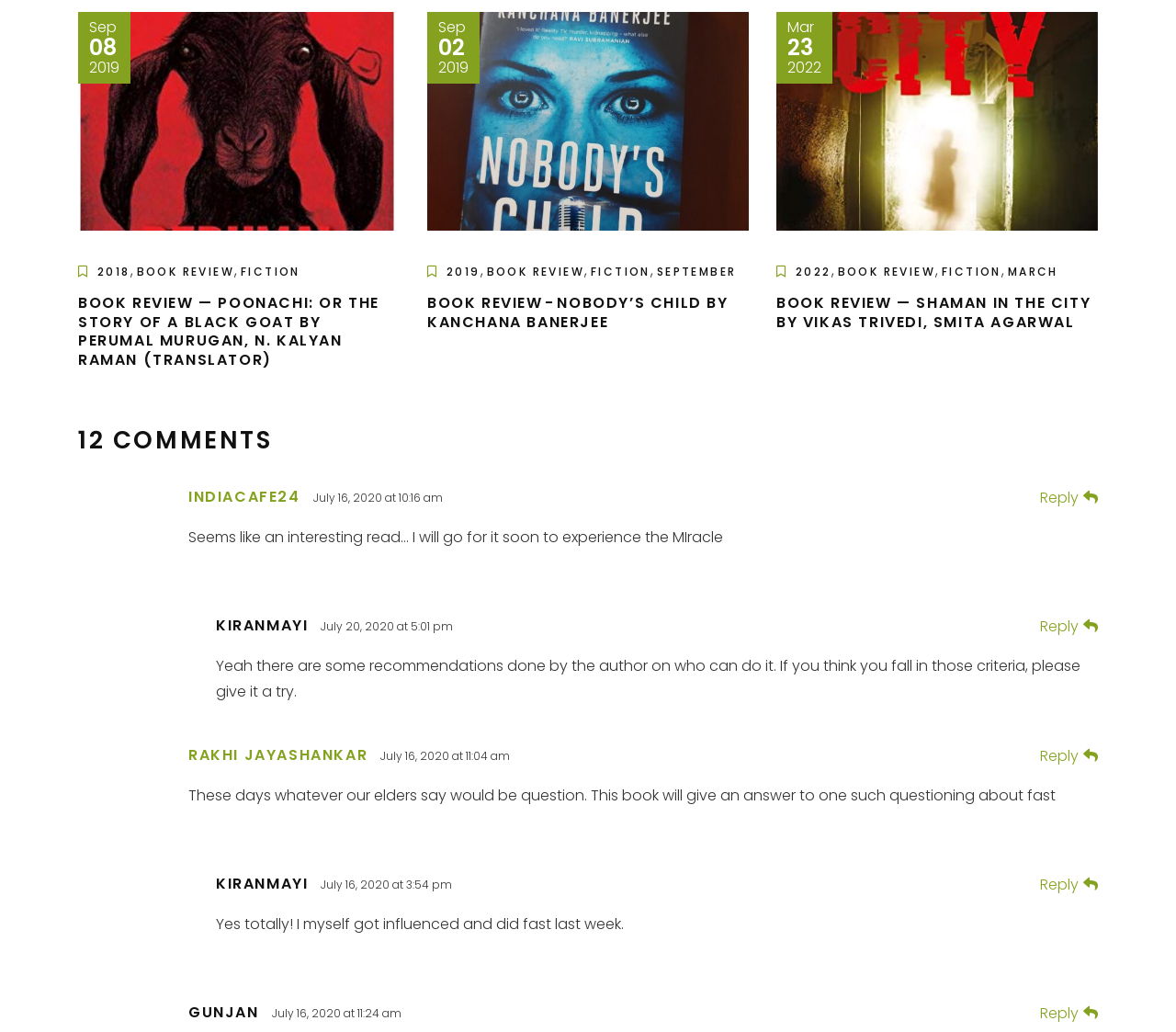With reference to the image, please provide a detailed answer to the following question: What is the category of the second book review?

I found the category of the second book review by looking at the link element [426] with the text content 'FICTION', which is associated with the second book review.